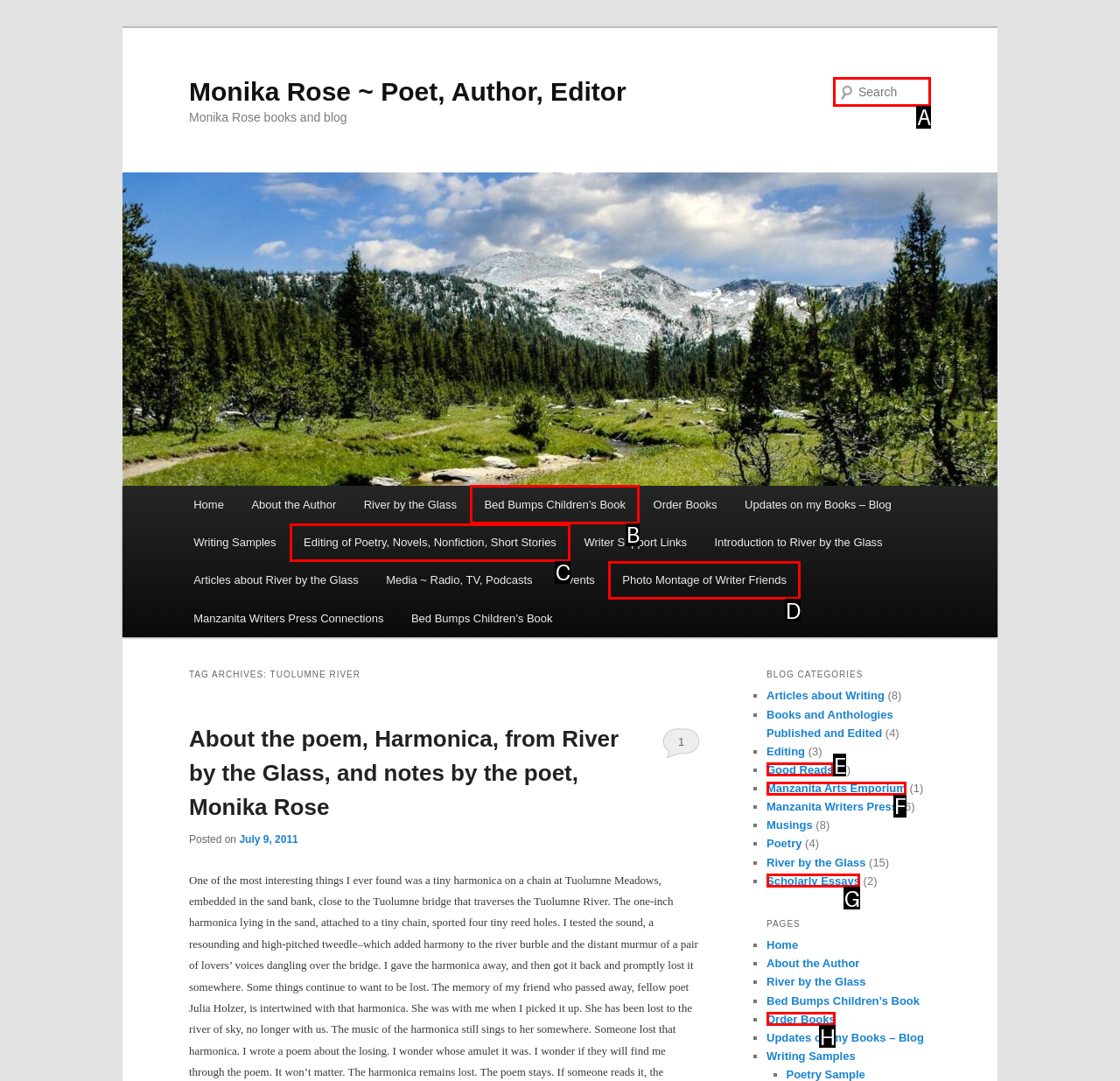Select the HTML element to finish the task: Search for a book Reply with the letter of the correct option.

A